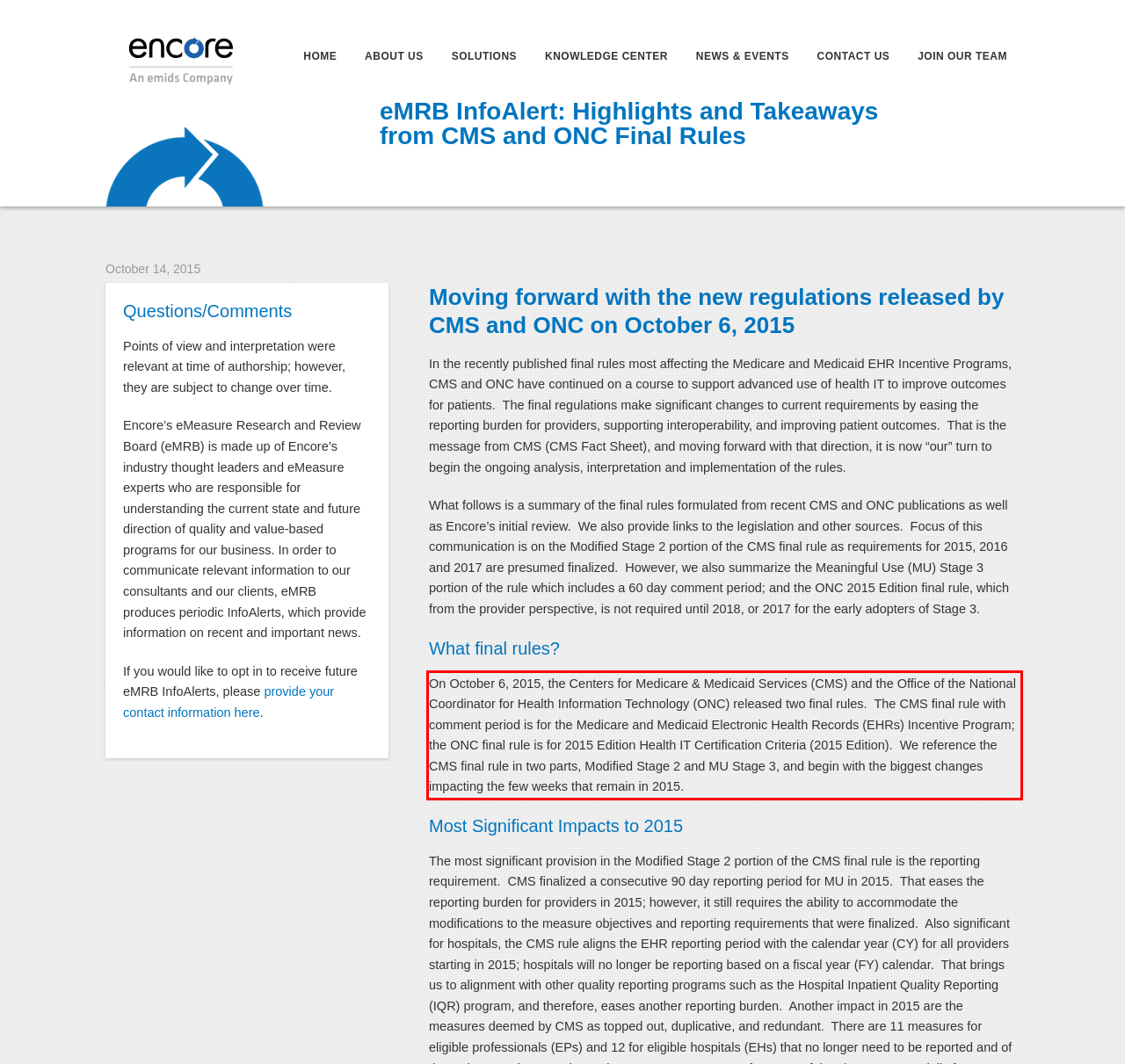Inspect the webpage screenshot that has a red bounding box and use OCR technology to read and display the text inside the red bounding box.

On October 6, 2015, the Centers for Medicare & Medicaid Services (CMS) and the Office of the National Coordinator for Health Information Technology (ONC) released two final rules. The CMS final rule with comment period is for the Medicare and Medicaid Electronic Health Records (EHRs) Incentive Program; the ONC final rule is for 2015 Edition Health IT Certification Criteria (2015 Edition). We reference the CMS final rule in two parts, Modified Stage 2 and MU Stage 3, and begin with the biggest changes impacting the few weeks that remain in 2015.